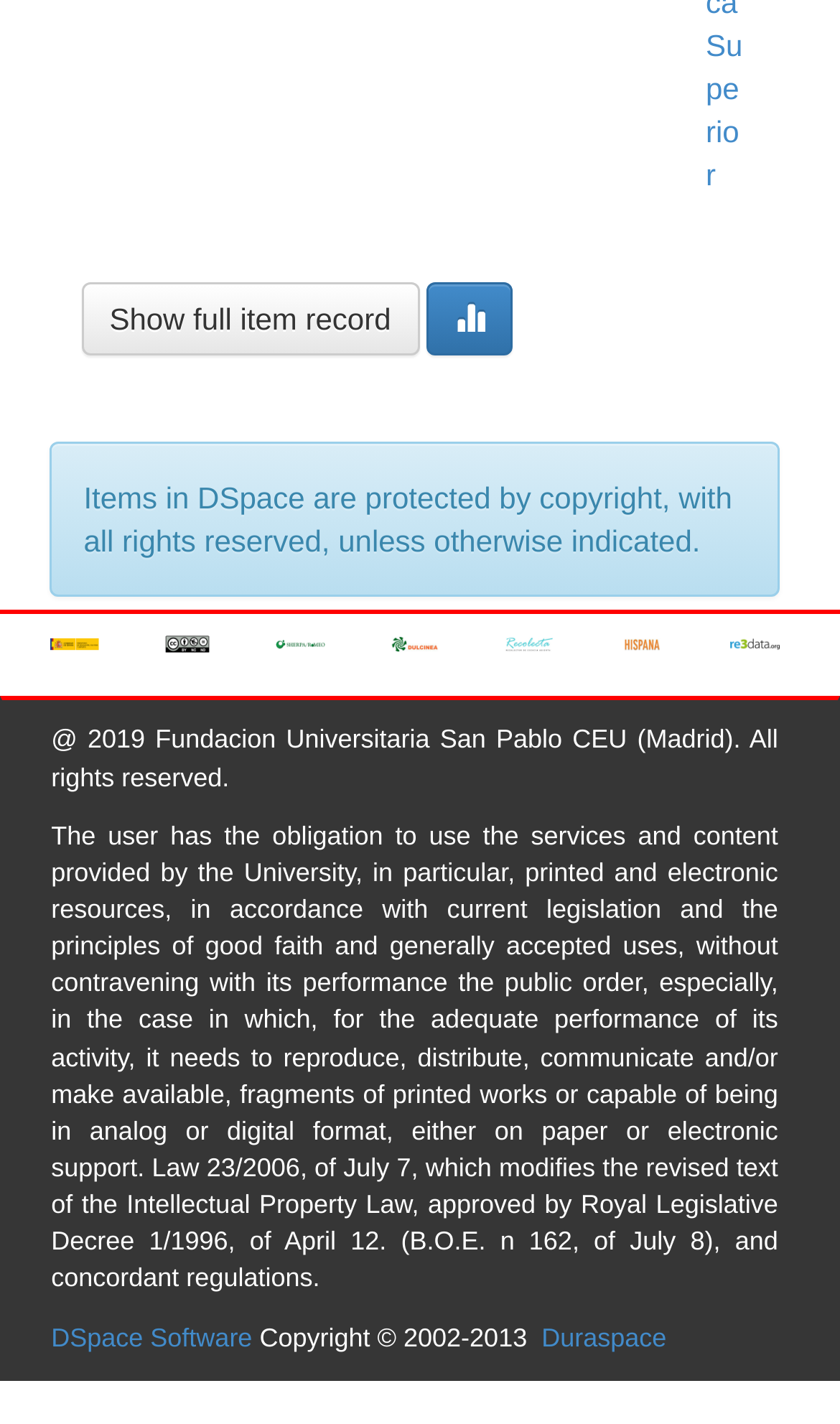Highlight the bounding box coordinates of the element that should be clicked to carry out the following instruction: "Click the 'Show full item record' link". The coordinates must be given as four float numbers ranging from 0 to 1, i.e., [left, top, right, bottom].

[0.097, 0.198, 0.499, 0.249]